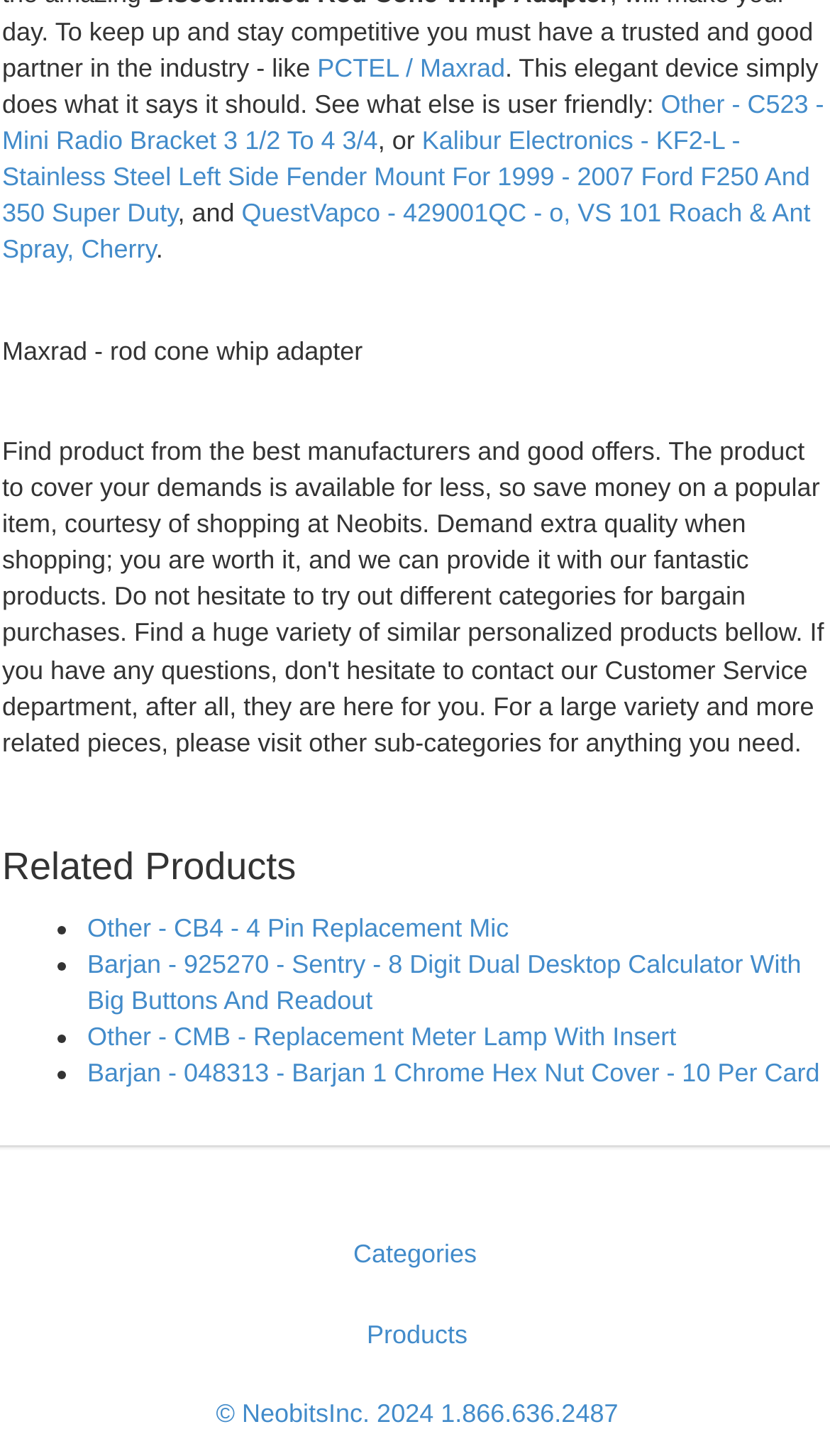Specify the bounding box coordinates of the area that needs to be clicked to achieve the following instruction: "Explore Other - C523 - Mini Radio Bracket 3 1/2 To 4 3/4 products".

[0.003, 0.061, 0.993, 0.107]